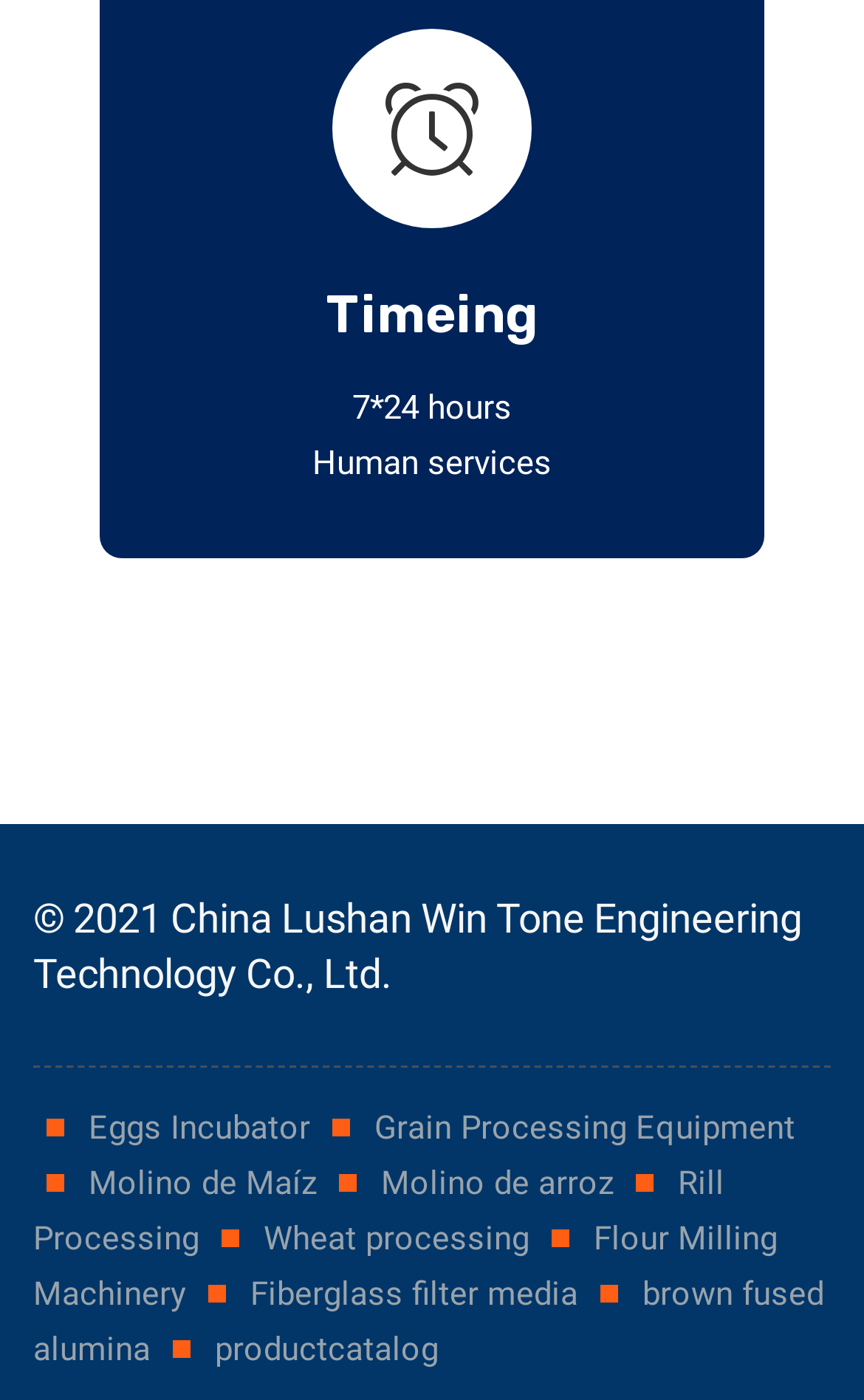Specify the bounding box coordinates of the element's region that should be clicked to achieve the following instruction: "Learn about 'Human services'". The bounding box coordinates consist of four float numbers between 0 and 1, in the format [left, top, right, bottom].

[0.362, 0.316, 0.638, 0.344]